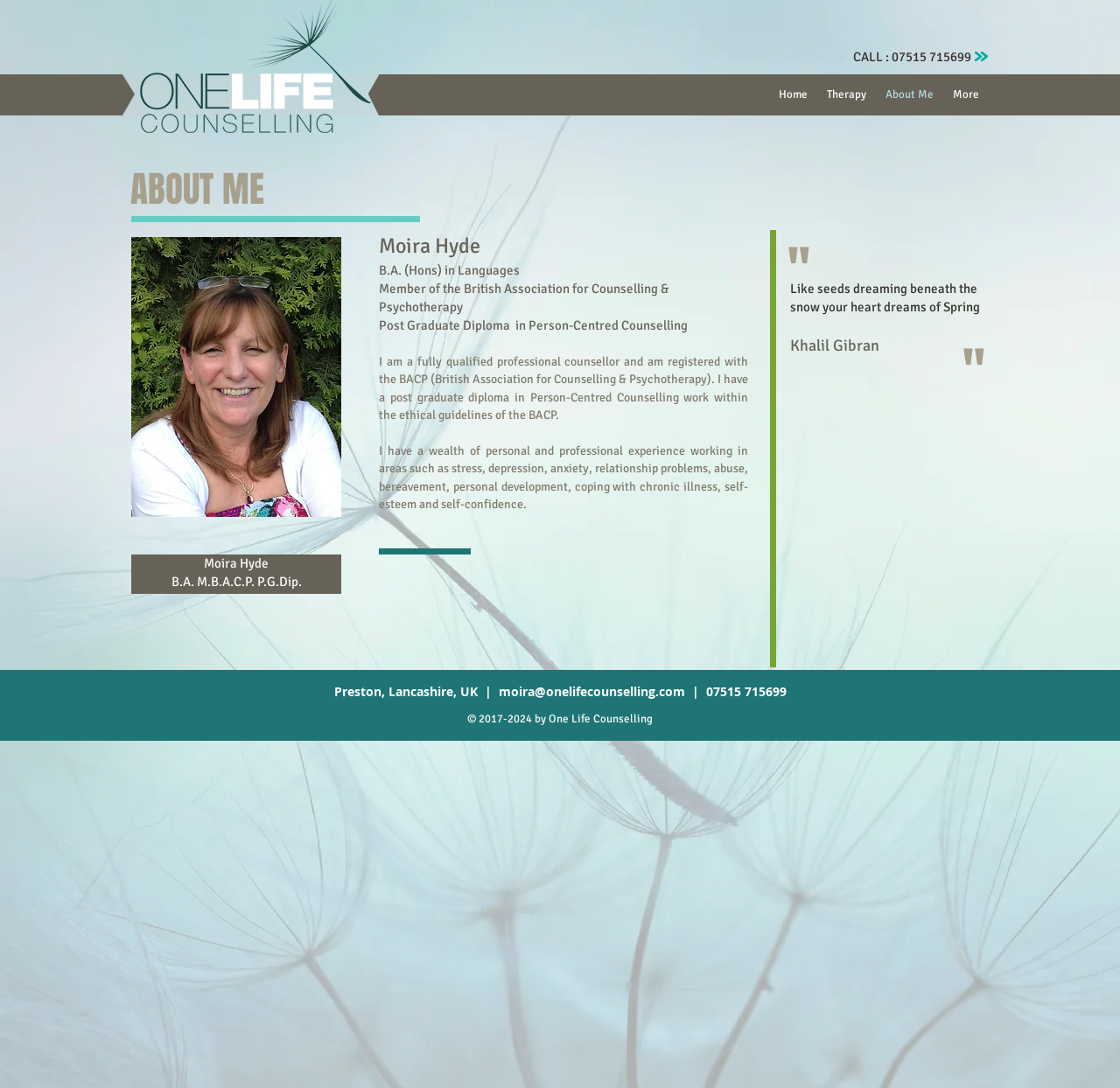Please provide a detailed answer to the question below based on the screenshot: 
What is the location of the counsellor's practice?

The location of the counsellor's practice is mentioned in the static text 'Preston, Lancashire, UK' which is located at the bottom of the webpage.